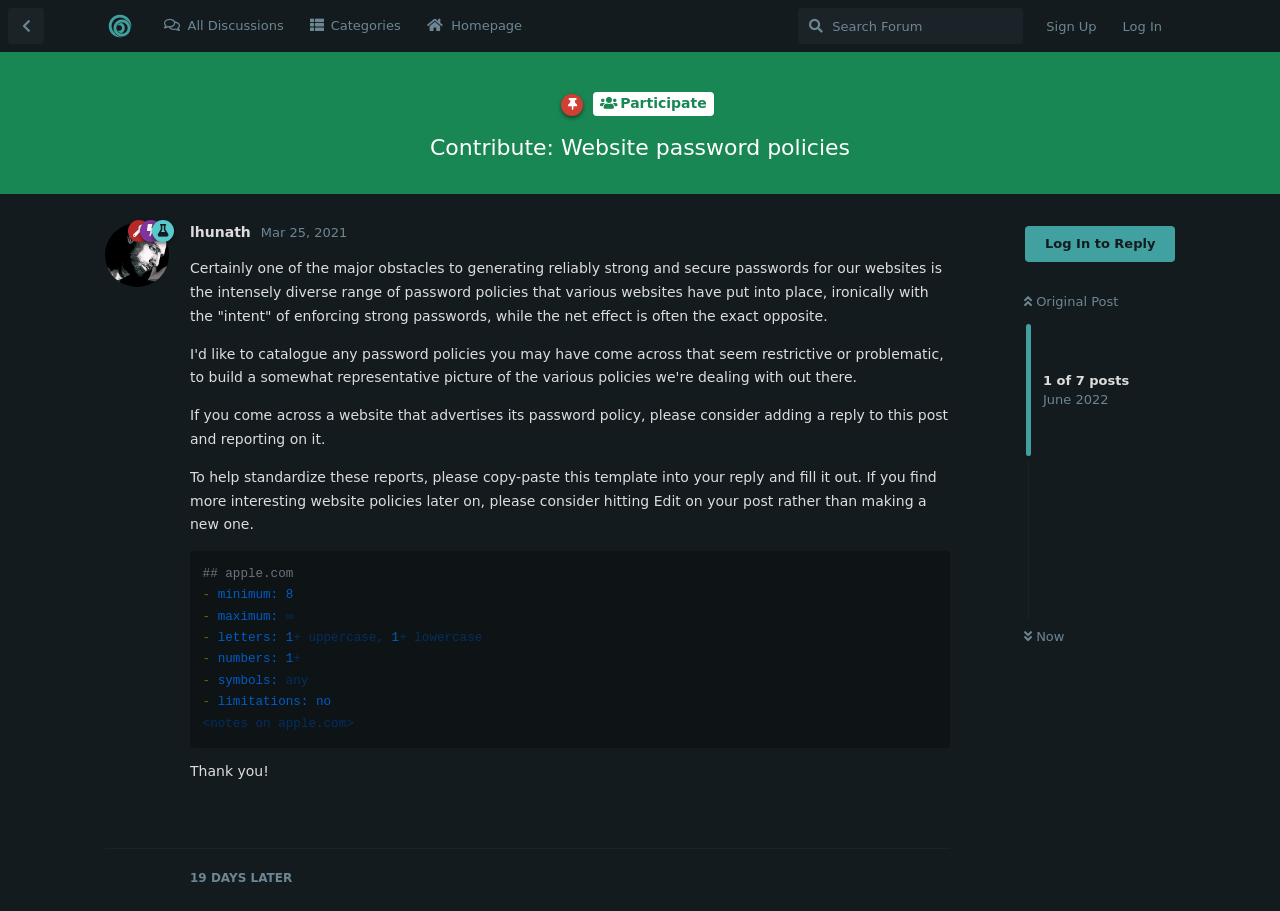Specify the bounding box coordinates of the element's area that should be clicked to execute the given instruction: "Search the forum". The coordinates should be four float numbers between 0 and 1, i.e., [left, top, right, bottom].

[0.624, 0.009, 0.799, 0.049]